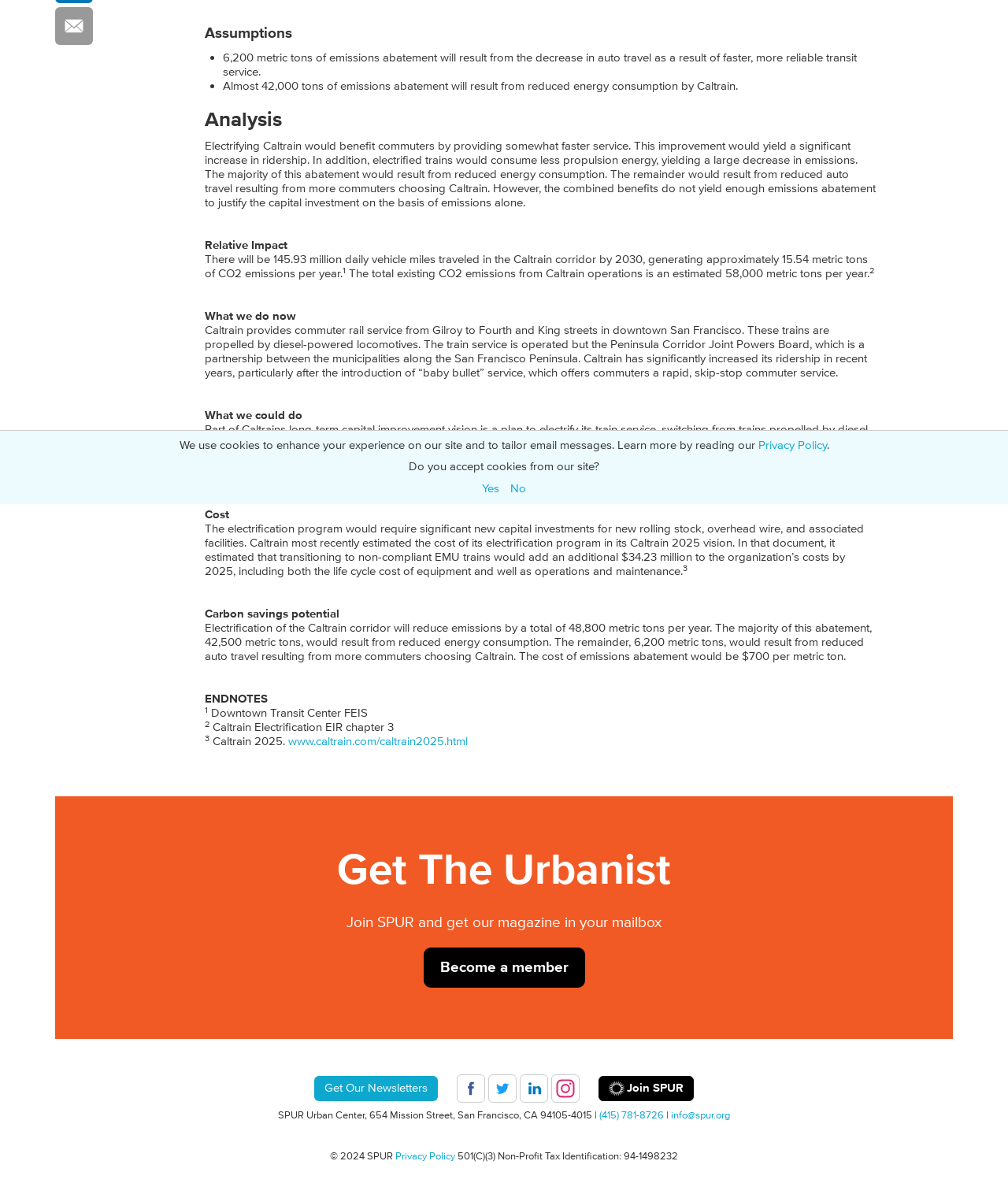Determine the bounding box for the described UI element: "info@spur.org".

[0.666, 0.926, 0.724, 0.936]